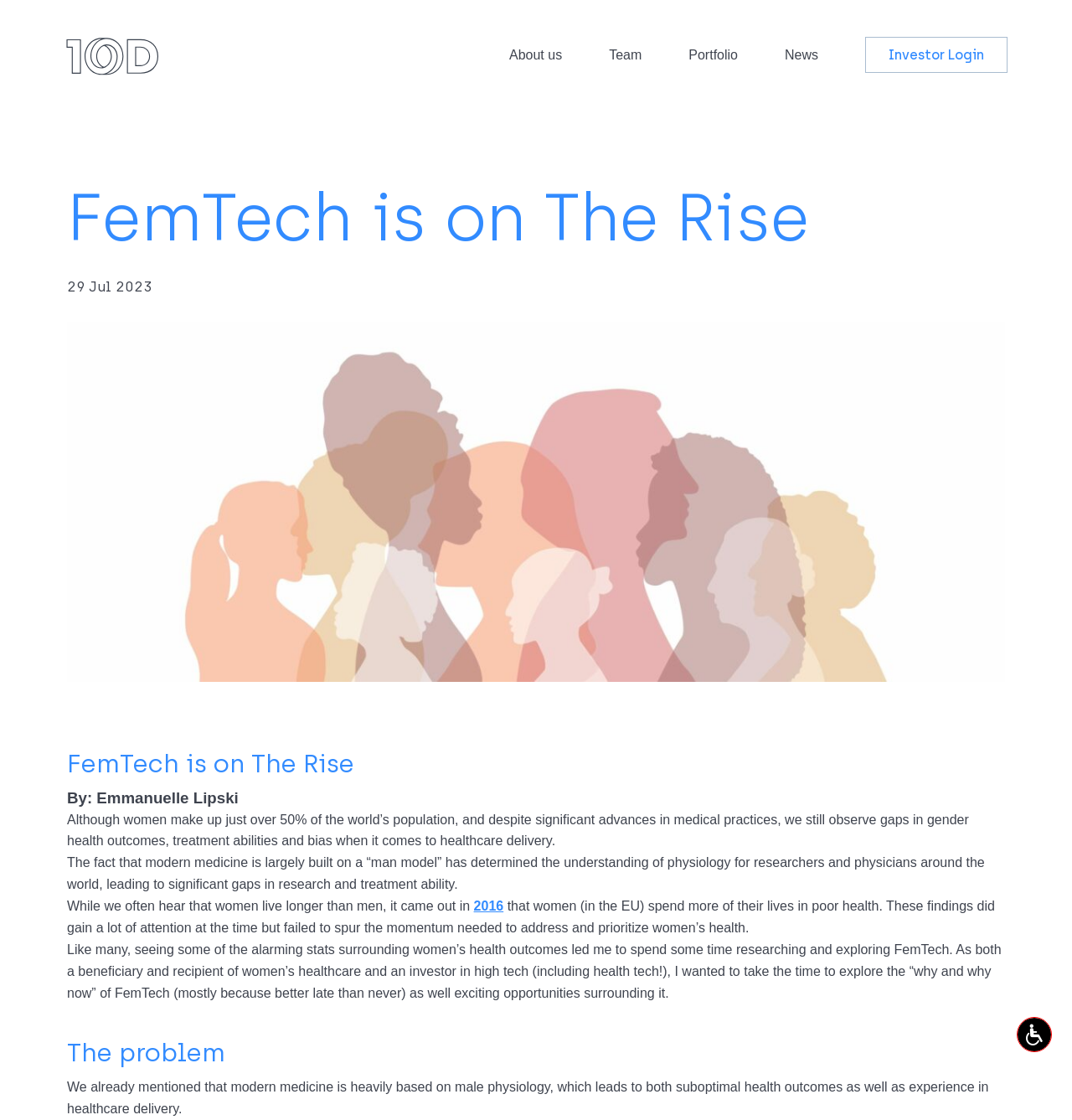Who is the author of the article?
Using the image, respond with a single word or phrase.

Emmanuelle Lipski